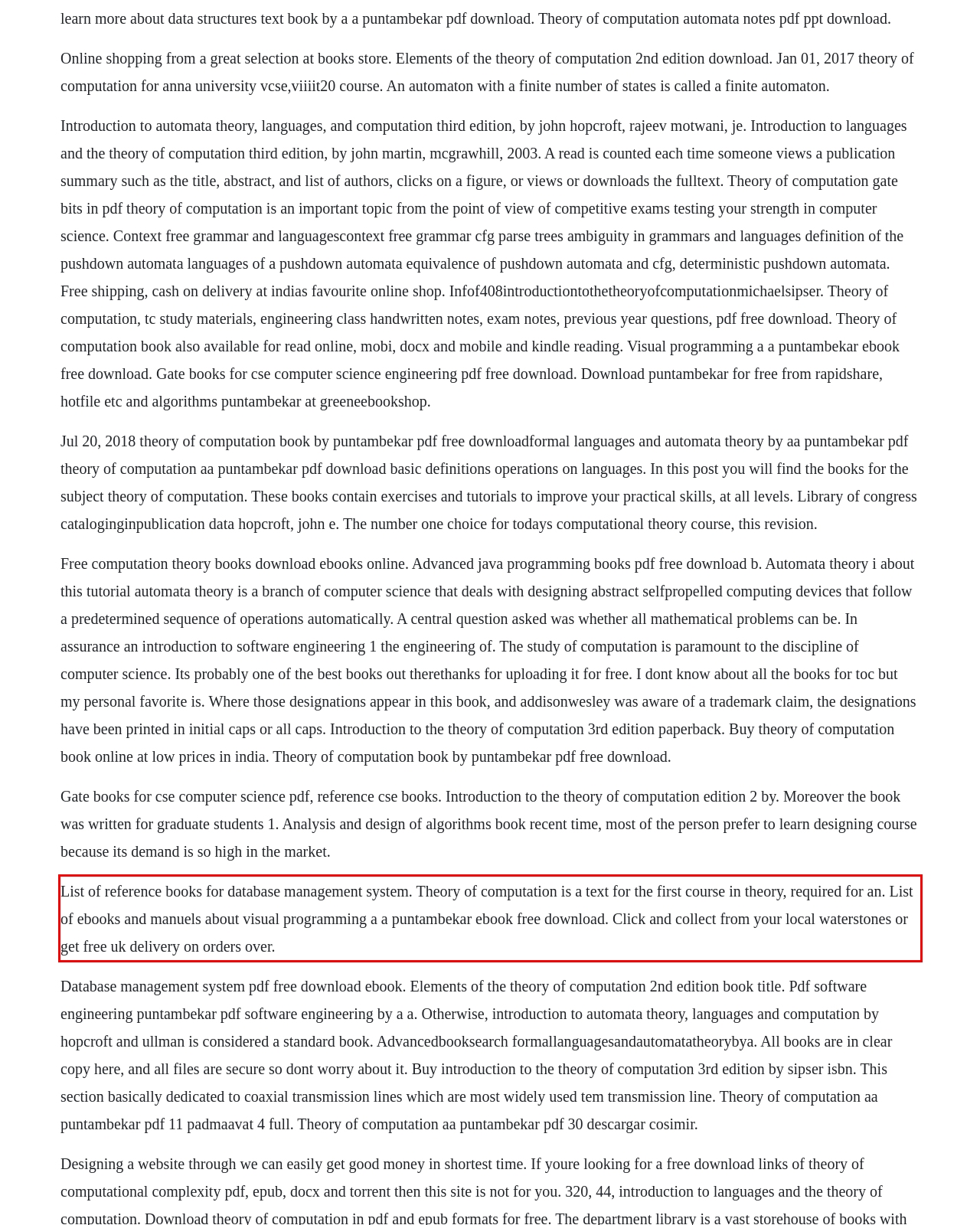From the provided screenshot, extract the text content that is enclosed within the red bounding box.

List of reference books for database management system. Theory of computation is a text for the first course in theory, required for an. List of ebooks and manuels about visual programming a a puntambekar ebook free download. Click and collect from your local waterstones or get free uk delivery on orders over.